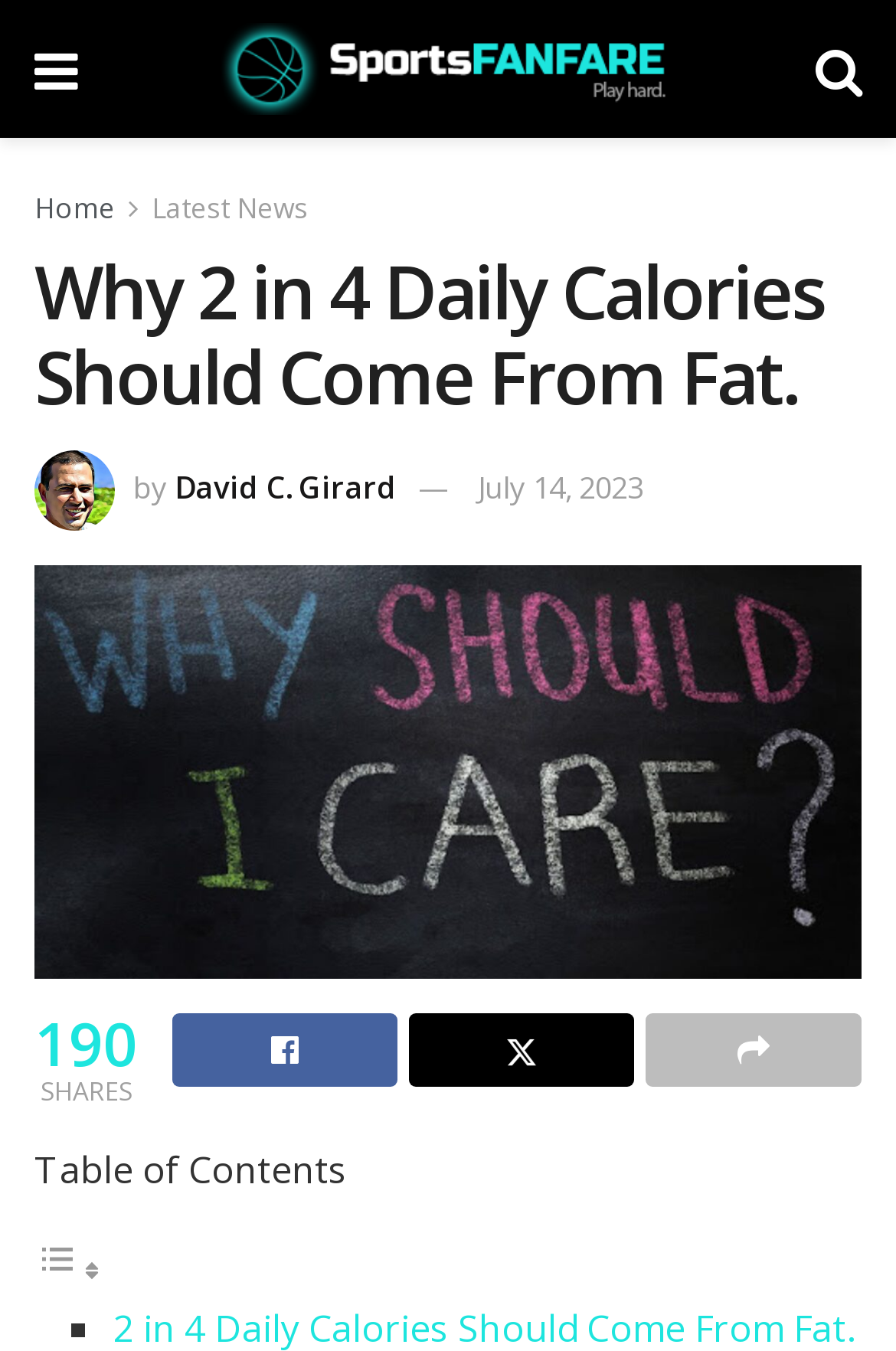What is the main topic of the article?
By examining the image, provide a one-word or phrase answer.

Fat intake